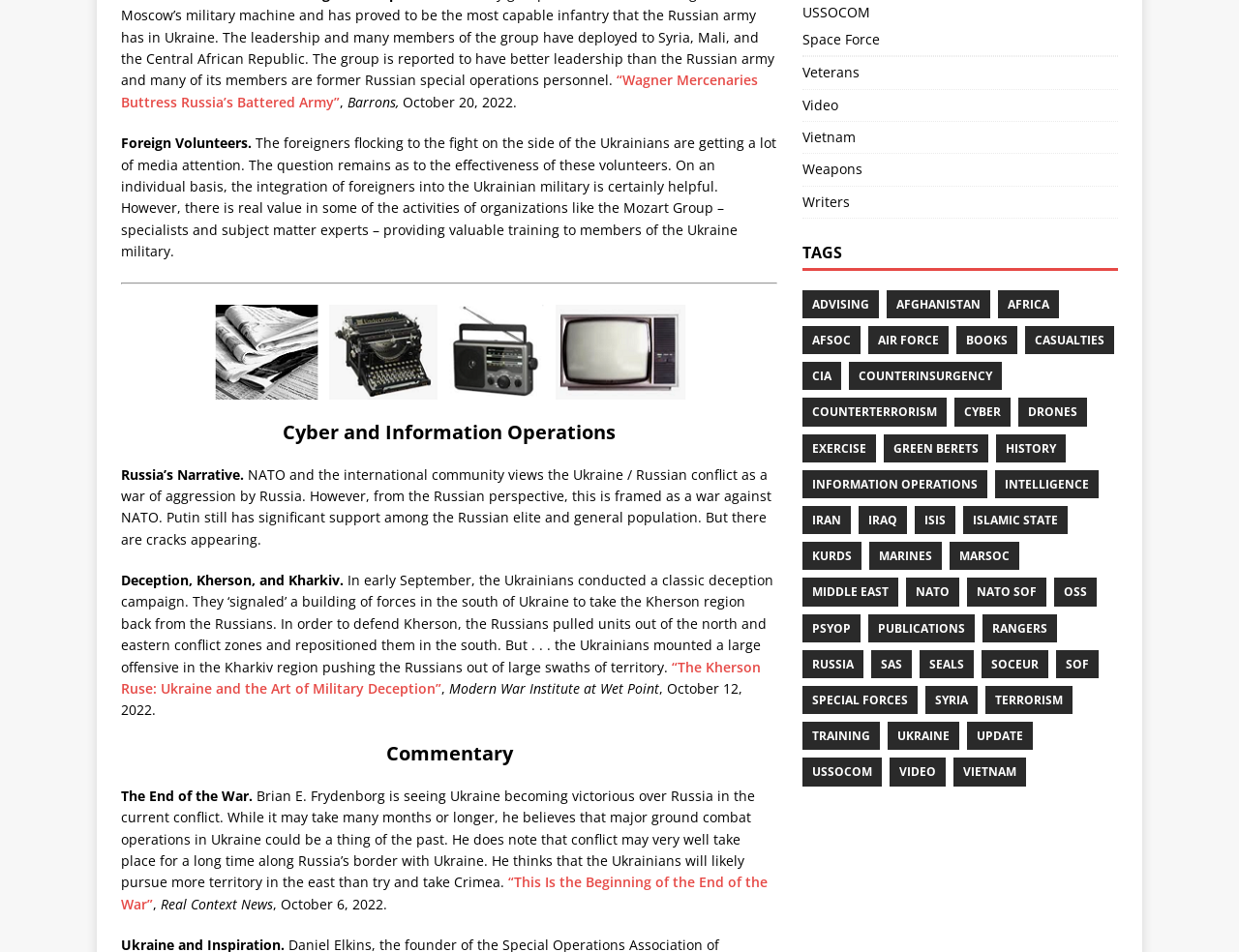Determine the bounding box coordinates of the target area to click to execute the following instruction: "Explore the topic 'CYBER AND INFORMATION OPERATIONS'."

[0.098, 0.441, 0.627, 0.467]